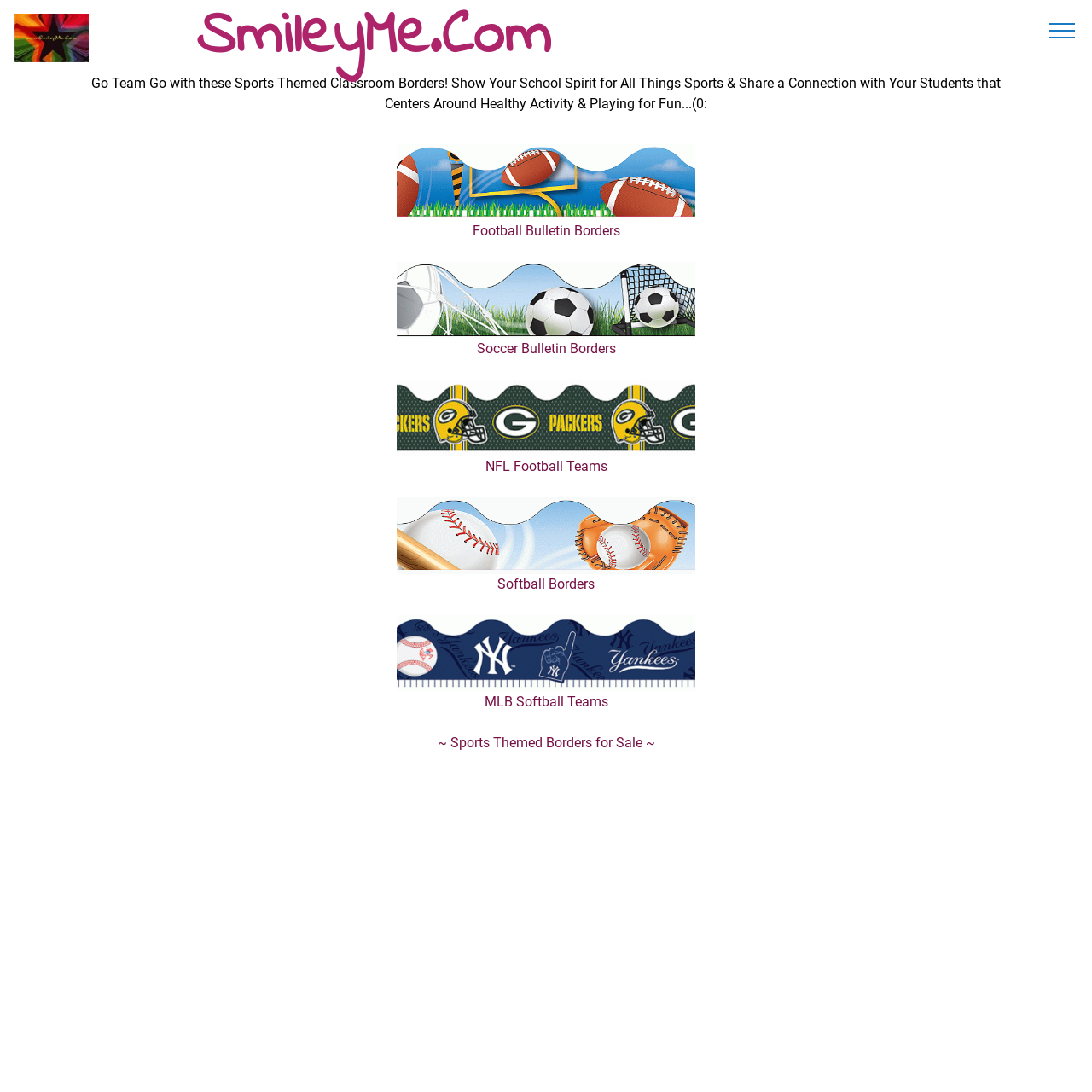Please give a short response to the question using one word or a phrase:
What is the theme of the classroom borders?

Sports